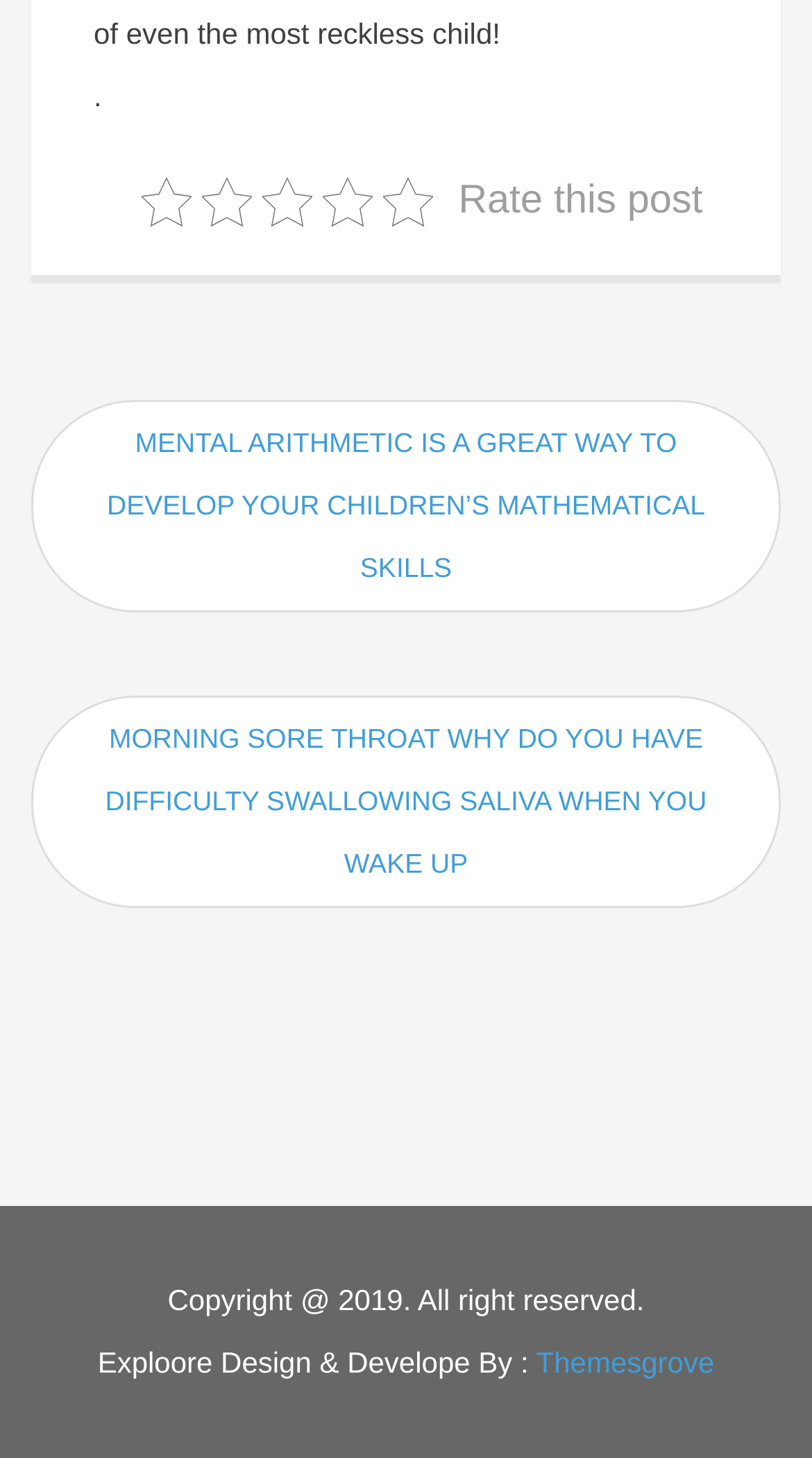Who developed the website?
Please provide a comprehensive and detailed answer to the question.

I found a link element with the text 'Themesgrove' at the bottom of the page, which is described as the developer of the website.